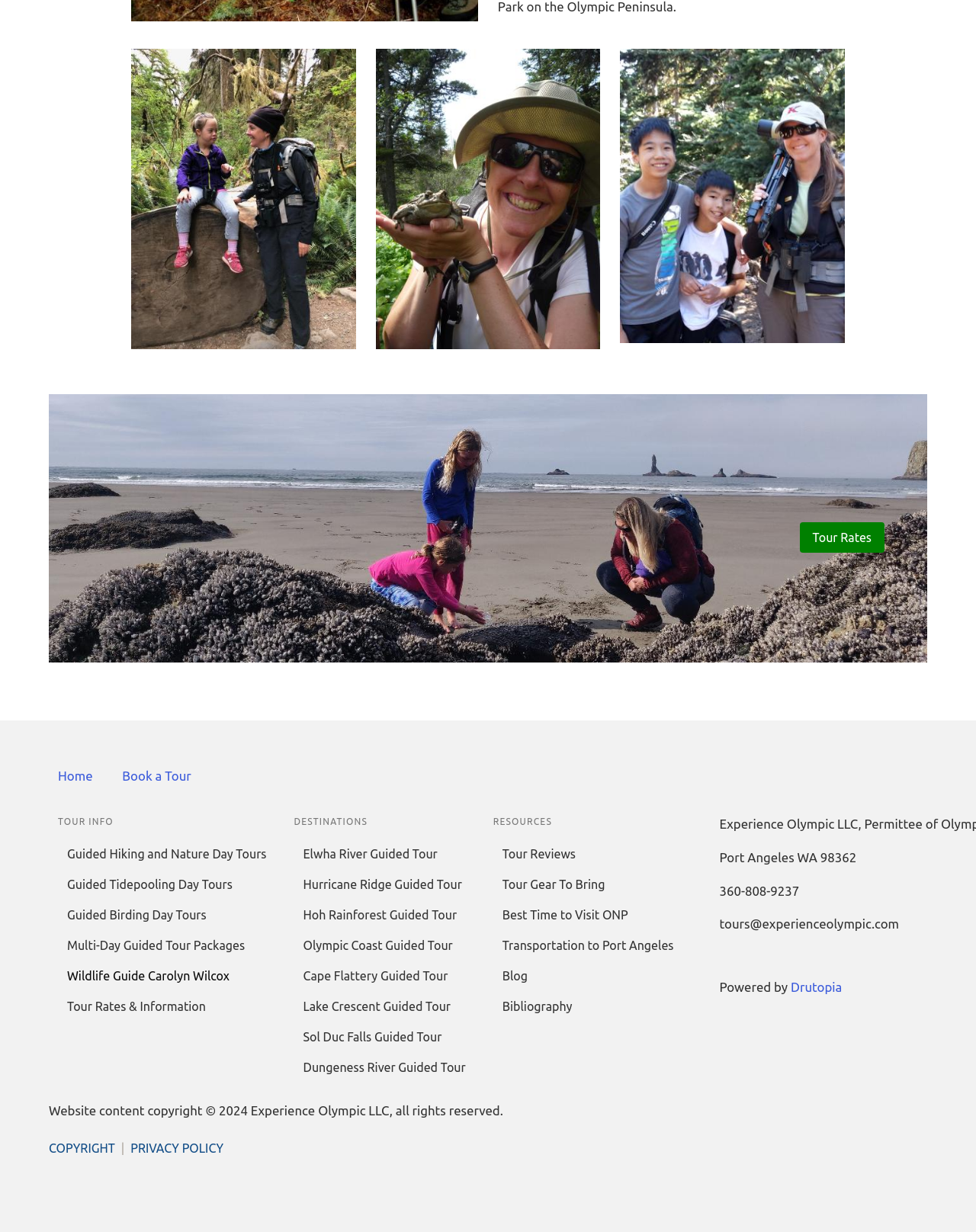Give a succinct answer to this question in a single word or phrase: 
What is the phone number of the tour company?

360-808-9237